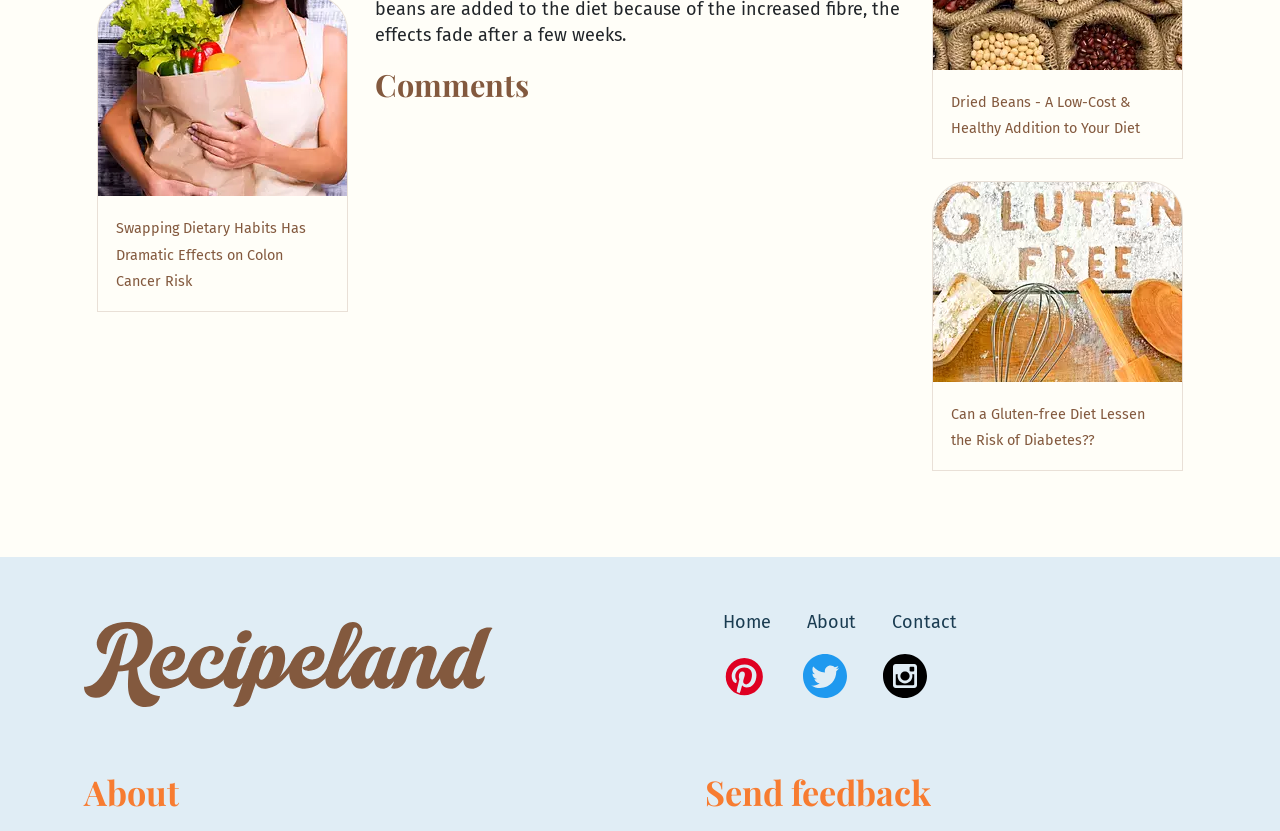Bounding box coordinates are to be given in the format (top-left x, top-left y, bottom-right x, bottom-right y). All values must be floating point numbers between 0 and 1. Provide the bounding box coordinate for the UI element described as: title="Follow us on Instagram"

[0.676, 0.776, 0.738, 0.85]